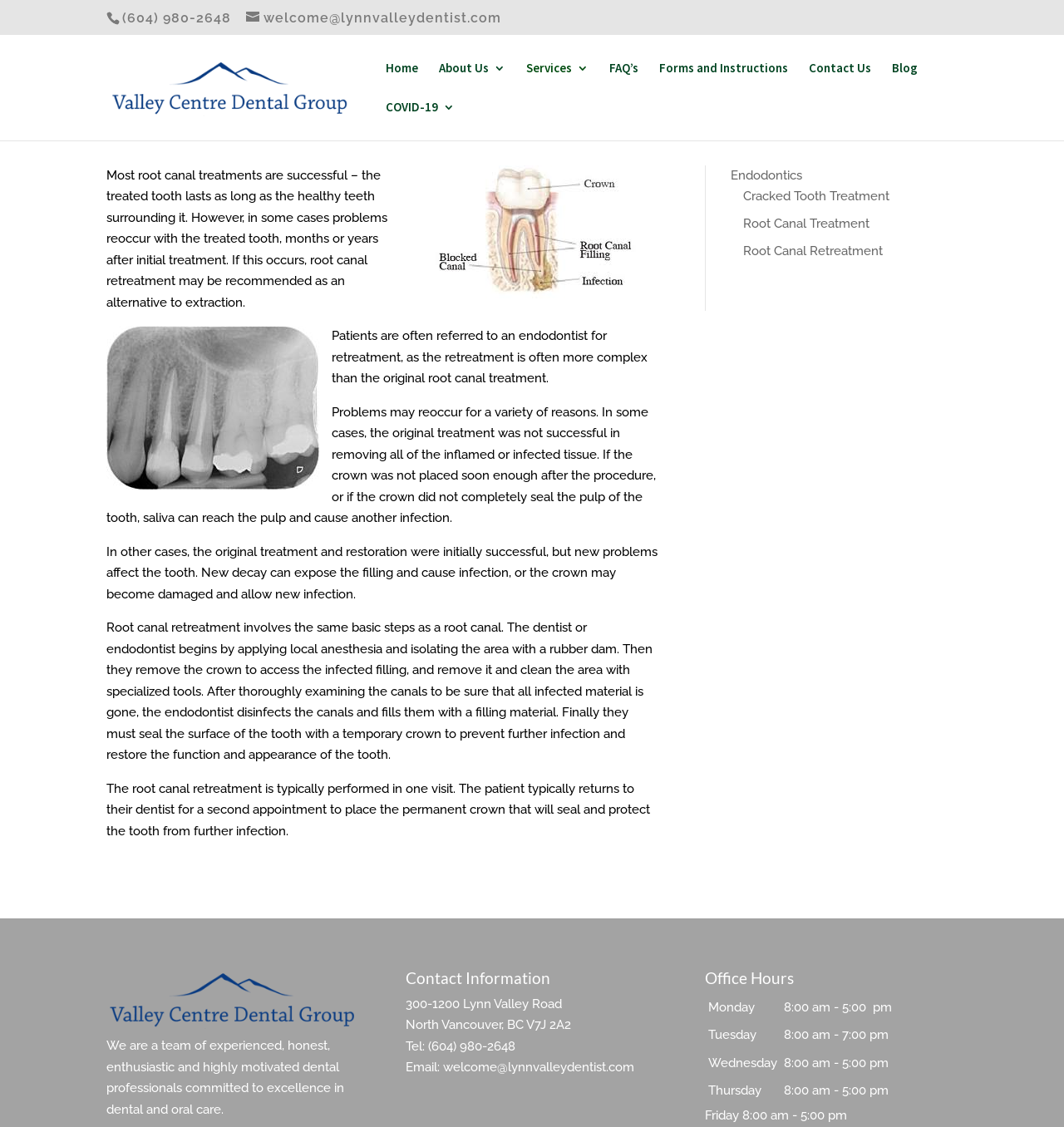What is the purpose of root canal retreatment? Based on the screenshot, please respond with a single word or phrase.

To remove infected tissue